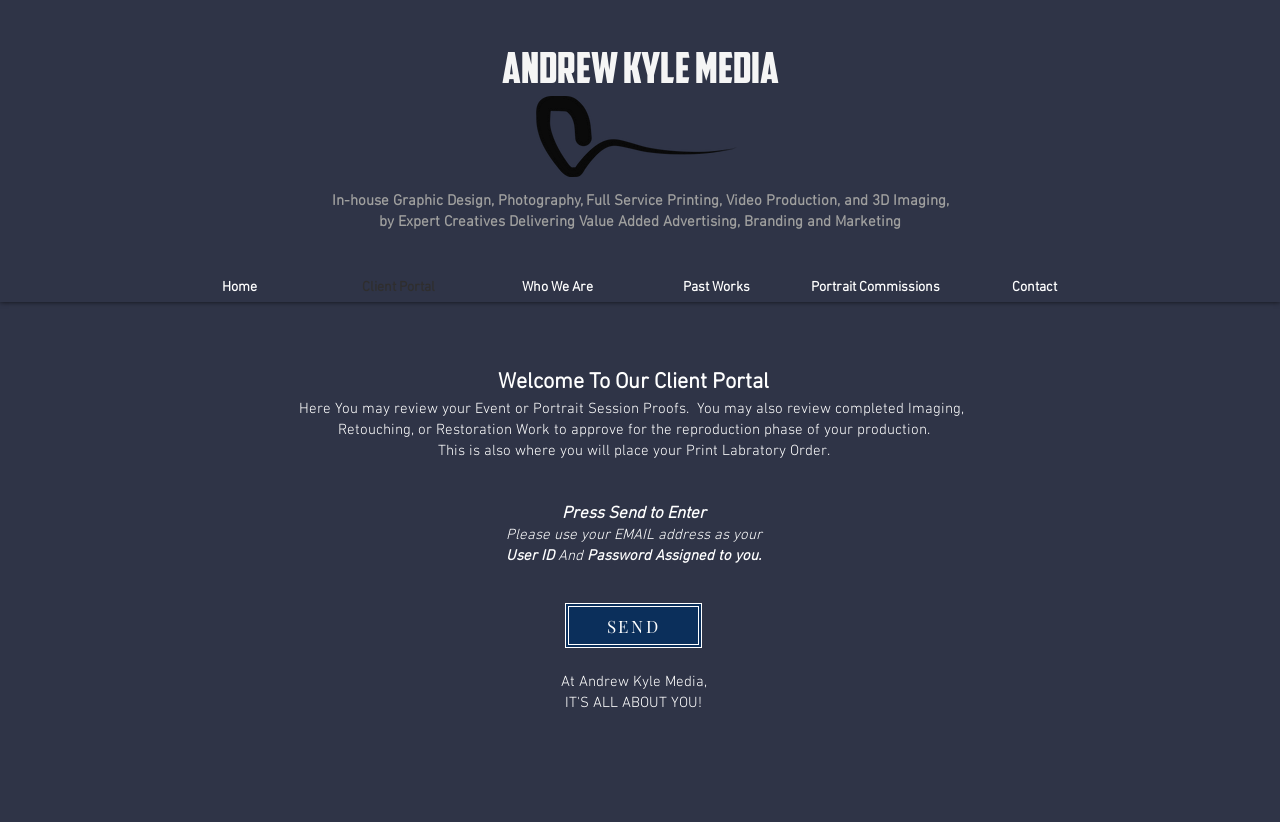What is required to enter the portal?
Relying on the image, give a concise answer in one word or a brief phrase.

Email and password